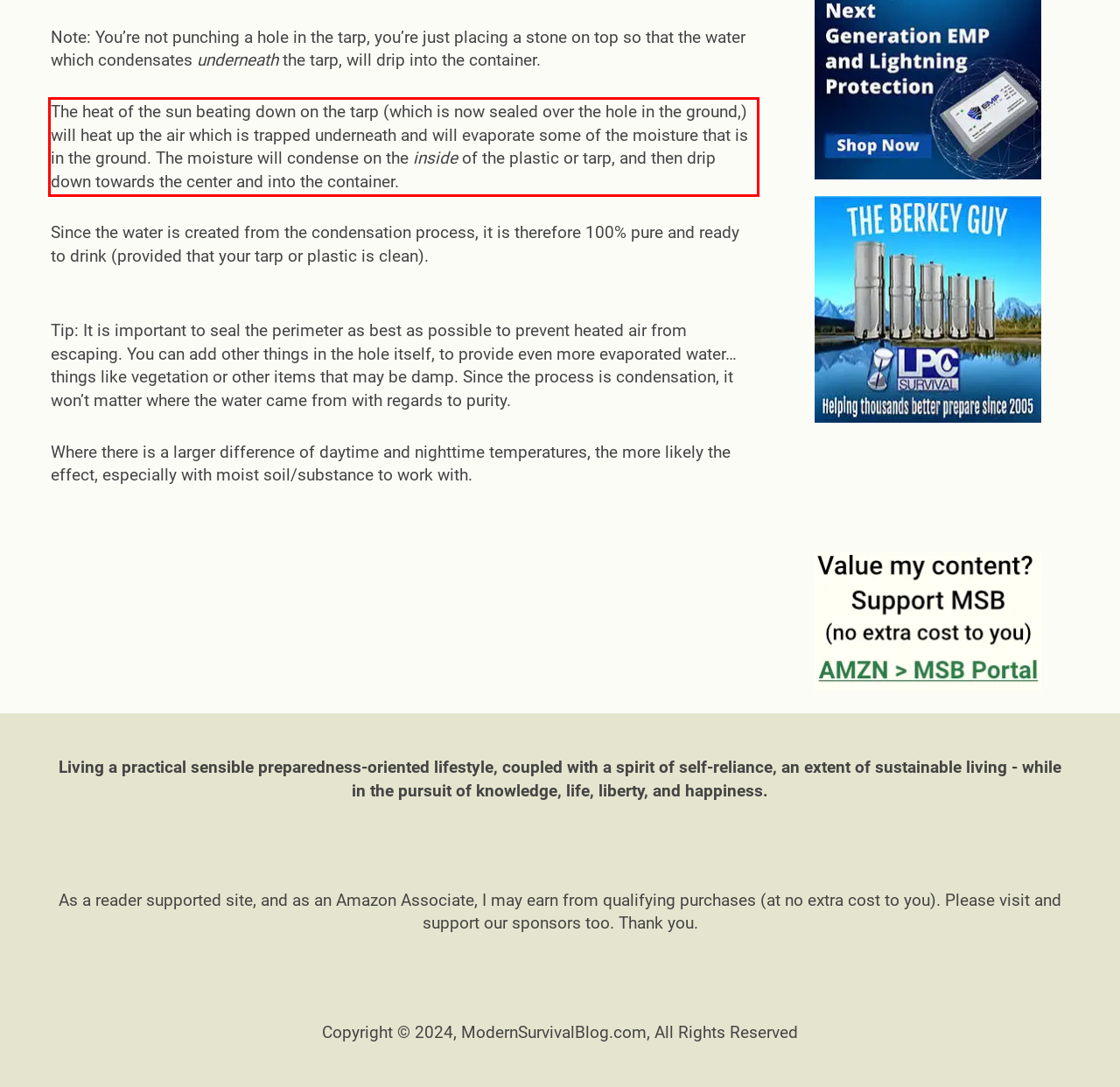Using the provided screenshot of a webpage, recognize the text inside the red rectangle bounding box by performing OCR.

The heat of the sun beating down on the tarp (which is now sealed over the hole in the ground,) will heat up the air which is trapped underneath and will evaporate some of the moisture that is in the ground. The moisture will condense on the inside of the plastic or tarp, and then drip down towards the center and into the container.